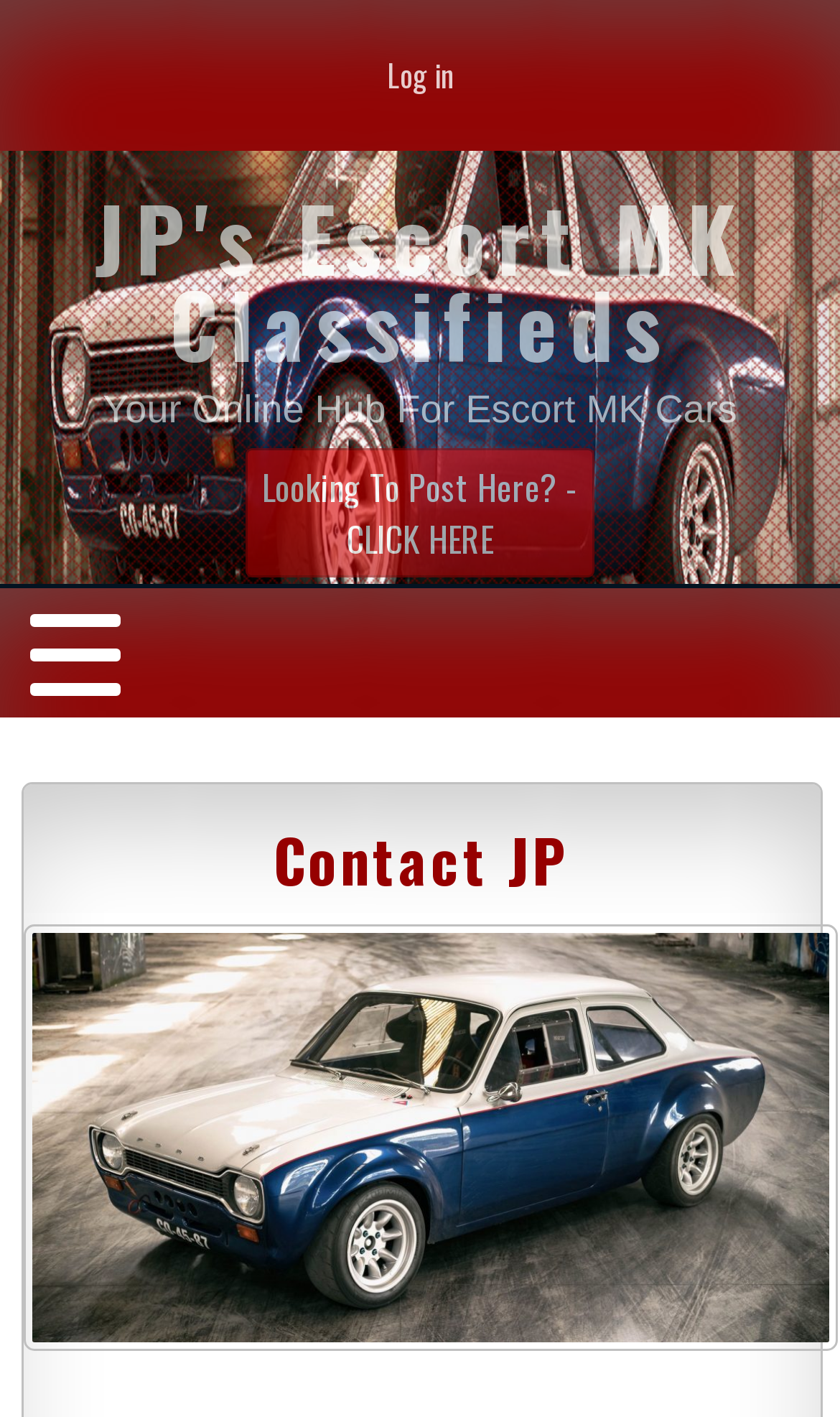Respond to the question below with a single word or phrase: What is the image at the bottom of the page?

Ford Escort Mk1-6